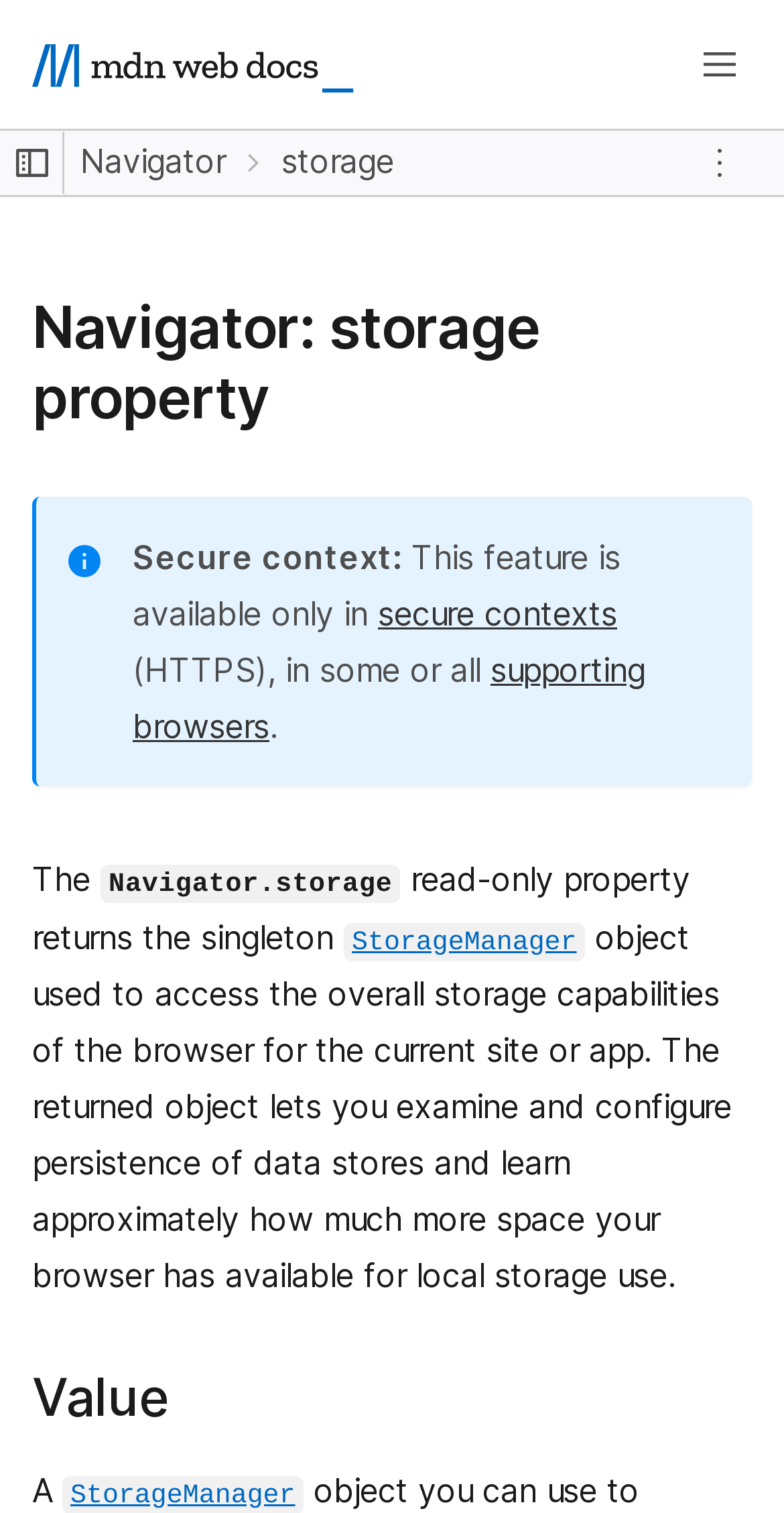Answer the following in one word or a short phrase: 
What is required for this feature to be available?

Secure context